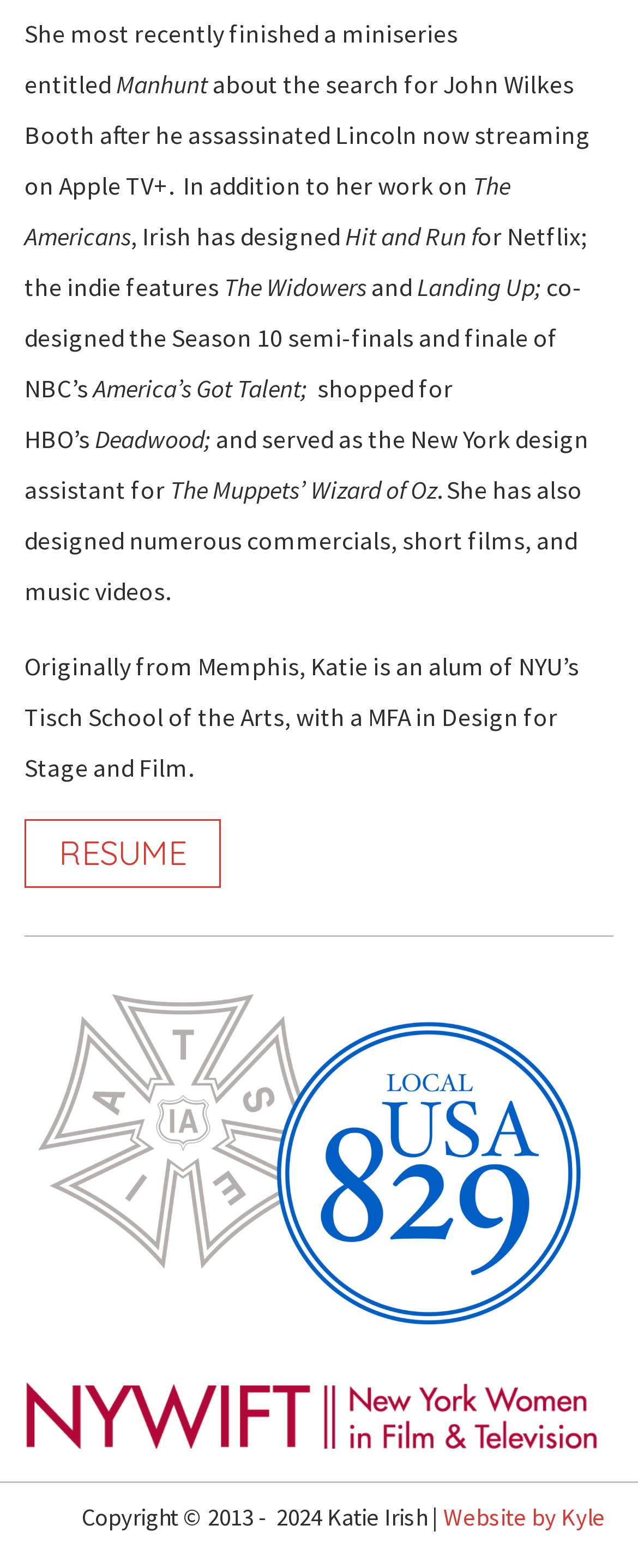Bounding box coordinates are given in the format (top-left x, top-left y, bottom-right x, bottom-right y). All values should be floating point numbers between 0 and 1. Provide the bounding box coordinate for the UI element described as: Website by Kyle

[0.695, 0.959, 0.949, 0.977]